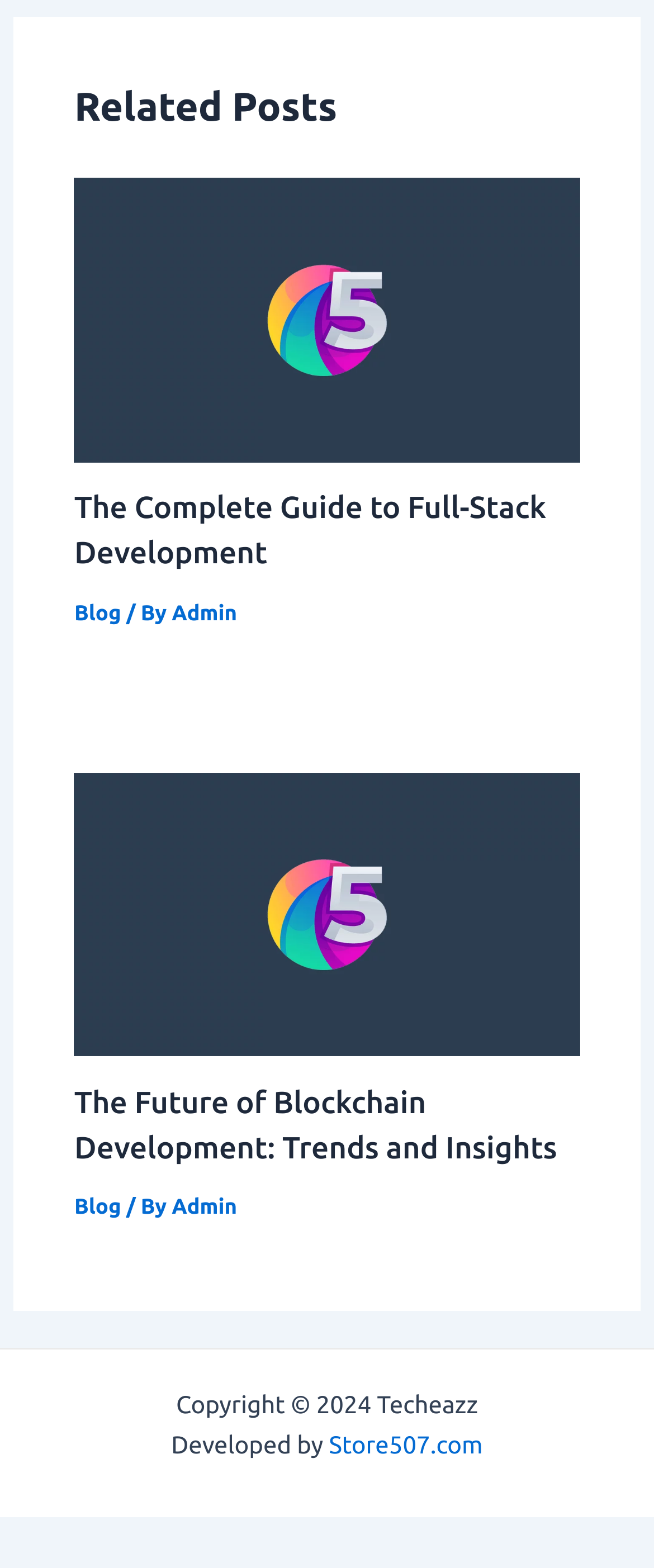Using the element description: "Admin", determine the bounding box coordinates. The coordinates should be in the format [left, top, right, bottom], with values between 0 and 1.

[0.263, 0.763, 0.363, 0.778]